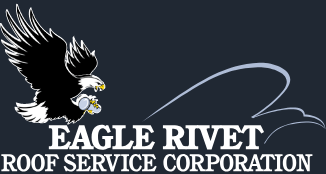Give a detailed account of what is happening in the image.

The image prominently features the logo of Eagle Rivet Roof Service Corporation, showcasing a striking design. The logo includes a dynamic representation of an eagle, symbolizing strength and reliability, with the bird prominently carrying a rivet in its beak. Below the eagle, the company name "EAGLE RIVET" appears in bold, capitalized letters, emphasizing the brand's identity. The words "ROOF SERVICE CORPORATION" are displayed in a slightly smaller font, indicating the company's specialized industry focus. The overall color scheme pairs a deep background with the white and gold details of the logo, conveying professionalism and trustworthiness.